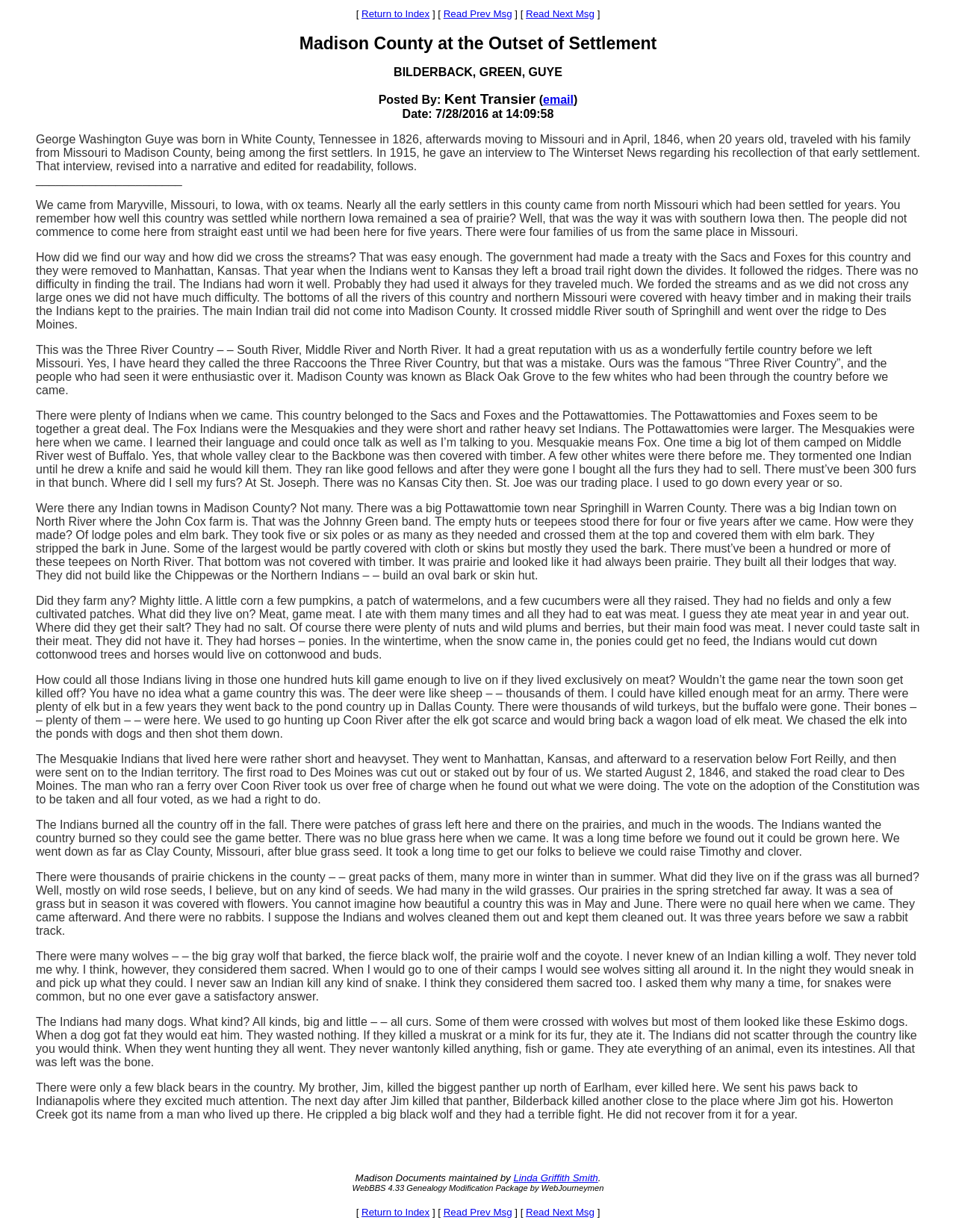Please indicate the bounding box coordinates of the element's region to be clicked to achieve the instruction: "Click on 'Return to Index'". Provide the coordinates as four float numbers between 0 and 1, i.e., [left, top, right, bottom].

[0.378, 0.007, 0.449, 0.016]